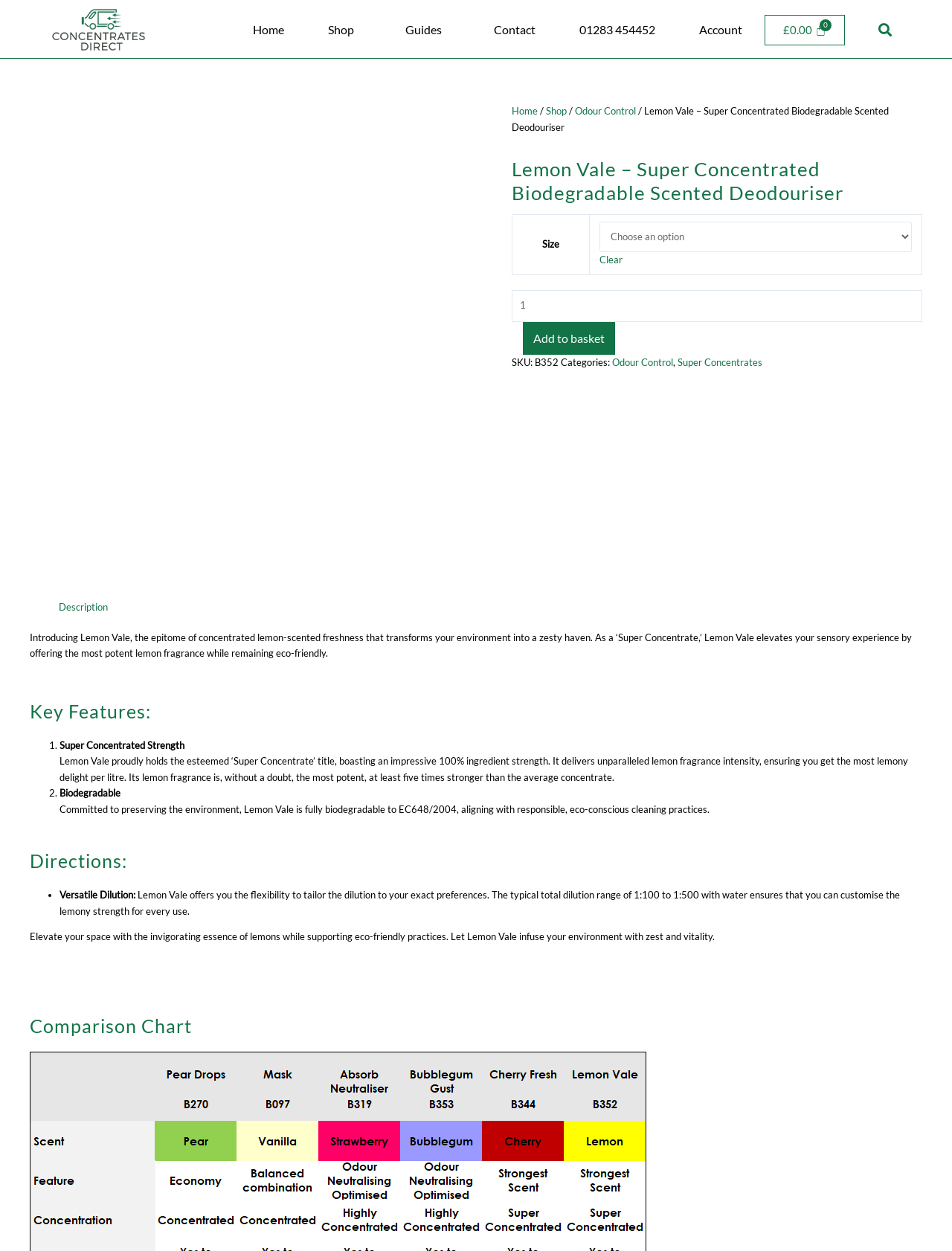What is the minimum quantity that can be added to the basket?
From the screenshot, provide a brief answer in one word or phrase.

1